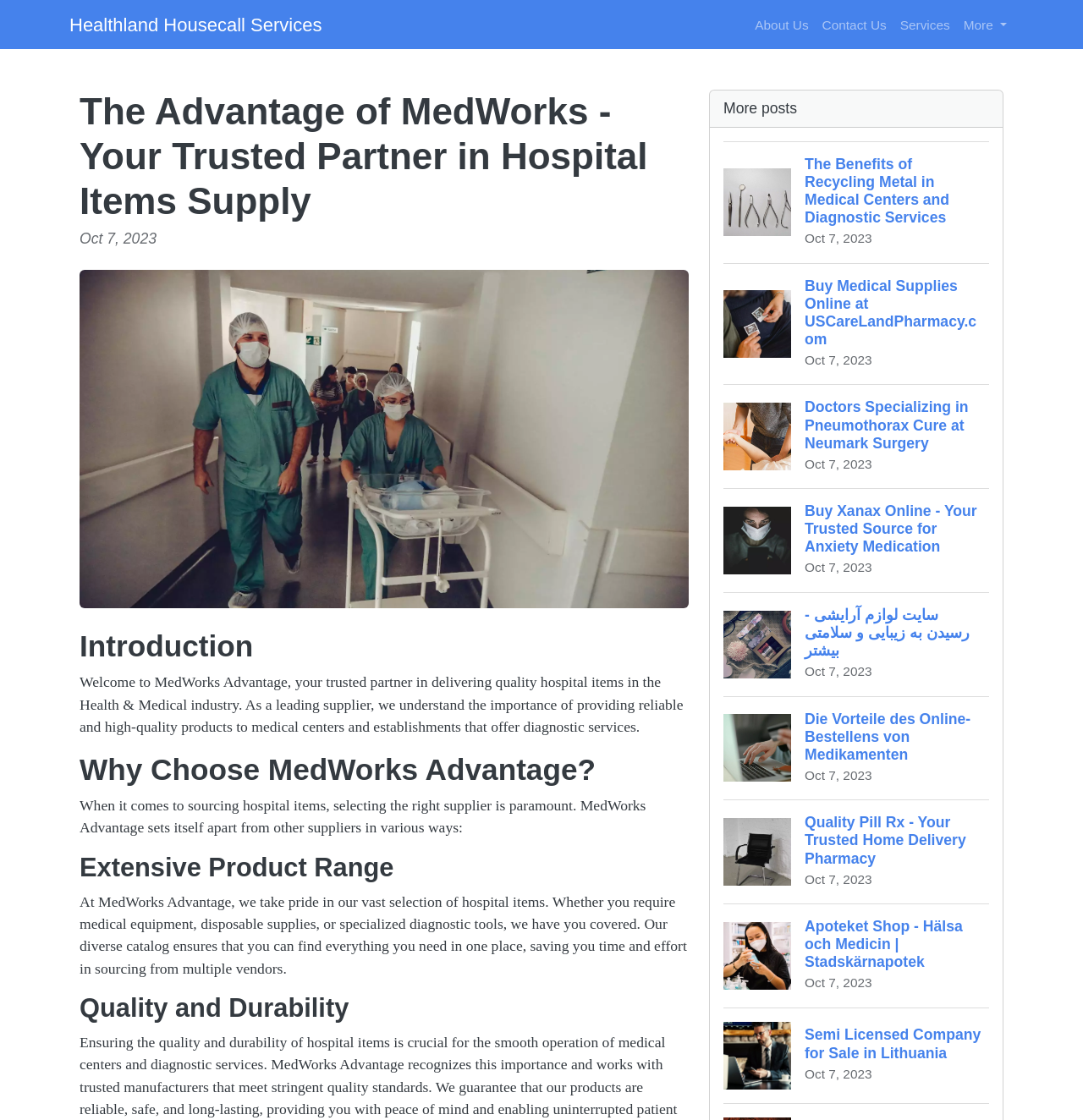Please determine the bounding box coordinates of the element to click in order to execute the following instruction: "Click the 'About Us' link". The coordinates should be four float numbers between 0 and 1, specified as [left, top, right, bottom].

[0.691, 0.007, 0.753, 0.037]